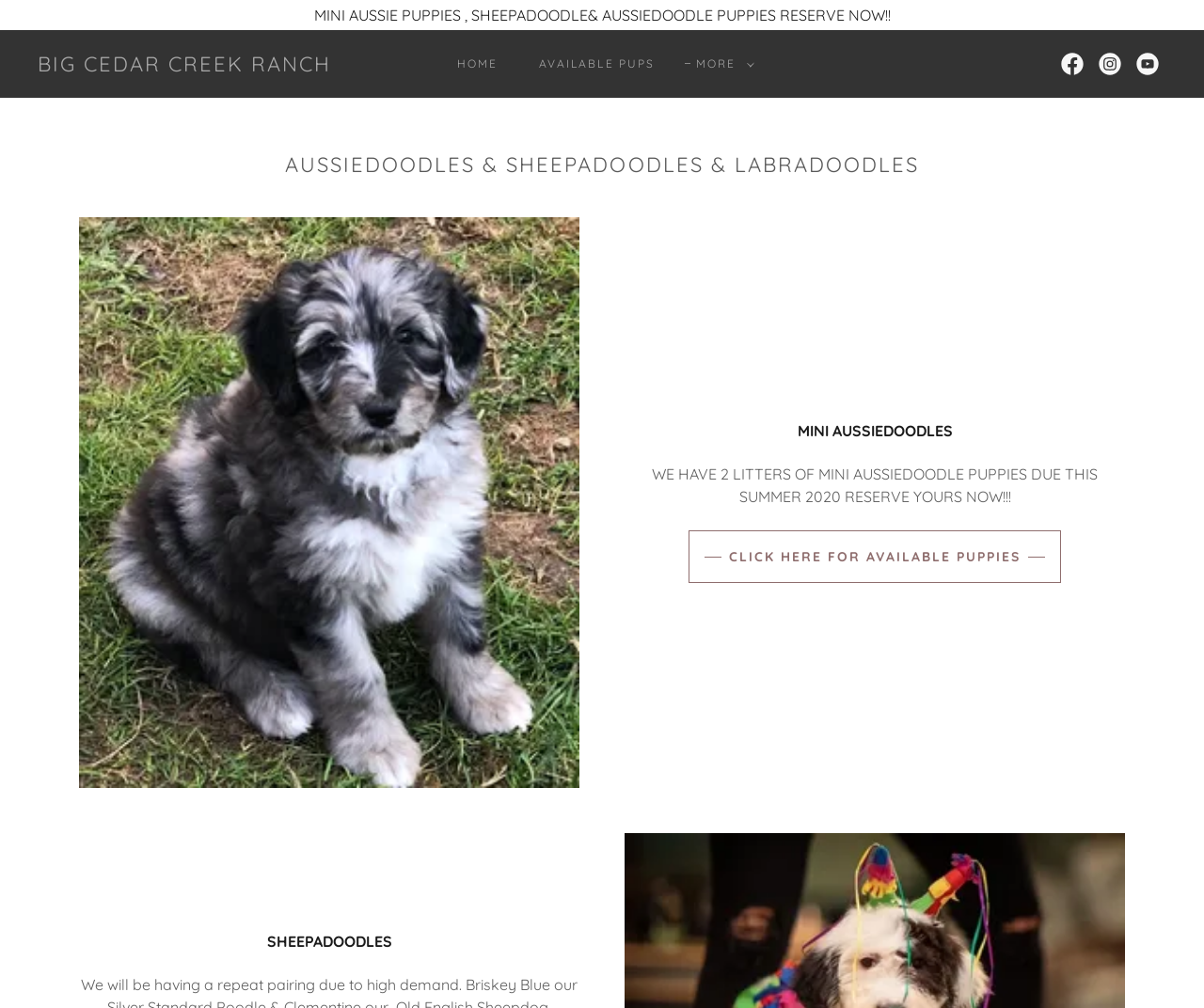Please mark the bounding box coordinates of the area that should be clicked to carry out the instruction: "Reserve mini Aussie puppies".

[0.0, 0.004, 1.0, 0.026]